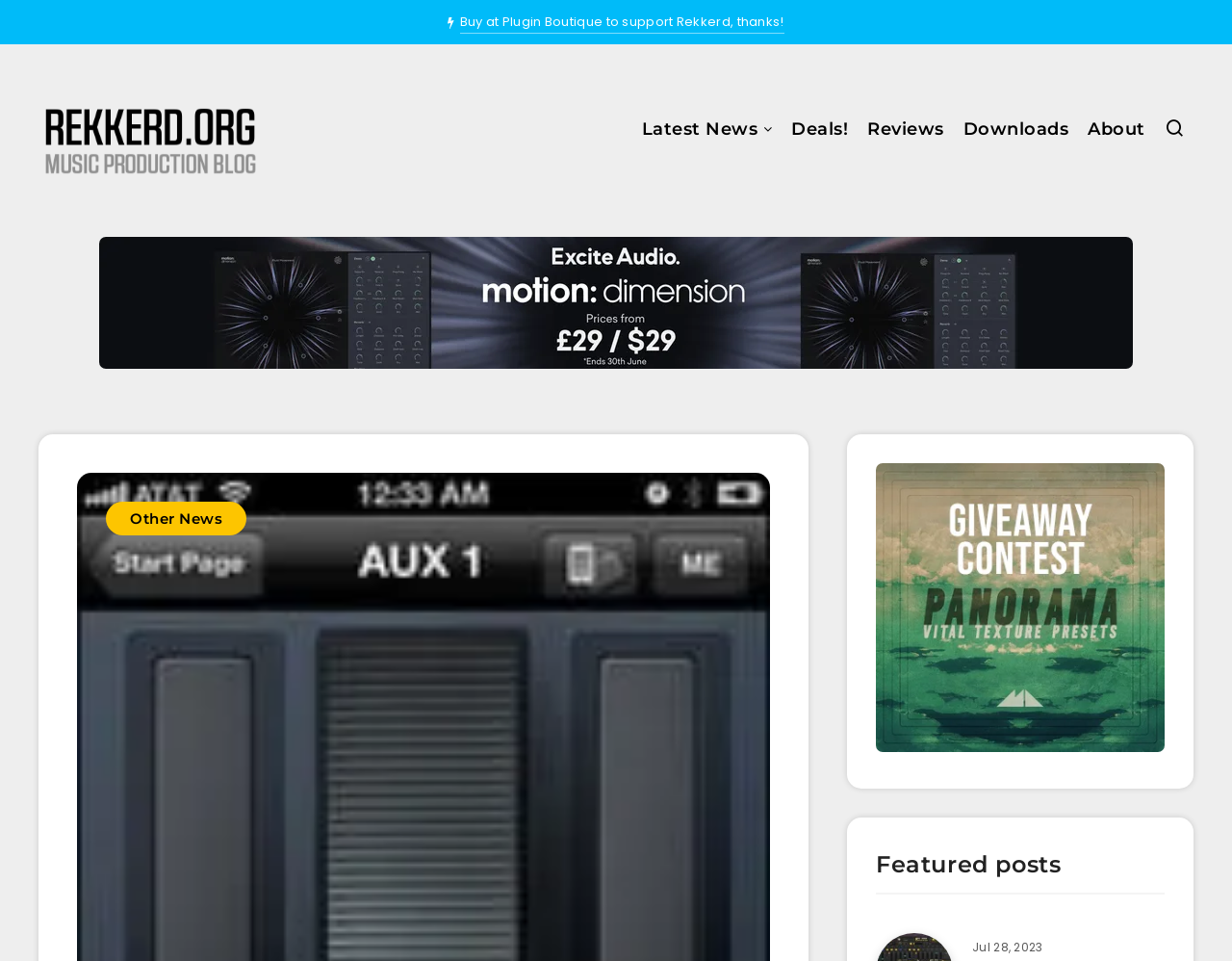Specify the bounding box coordinates of the element's area that should be clicked to execute the given instruction: "Click on the 'Buy at Plugin Boutique to support Rekkerd, thanks!' link". The coordinates should be four float numbers between 0 and 1, i.e., [left, top, right, bottom].

[0.373, 0.013, 0.636, 0.034]